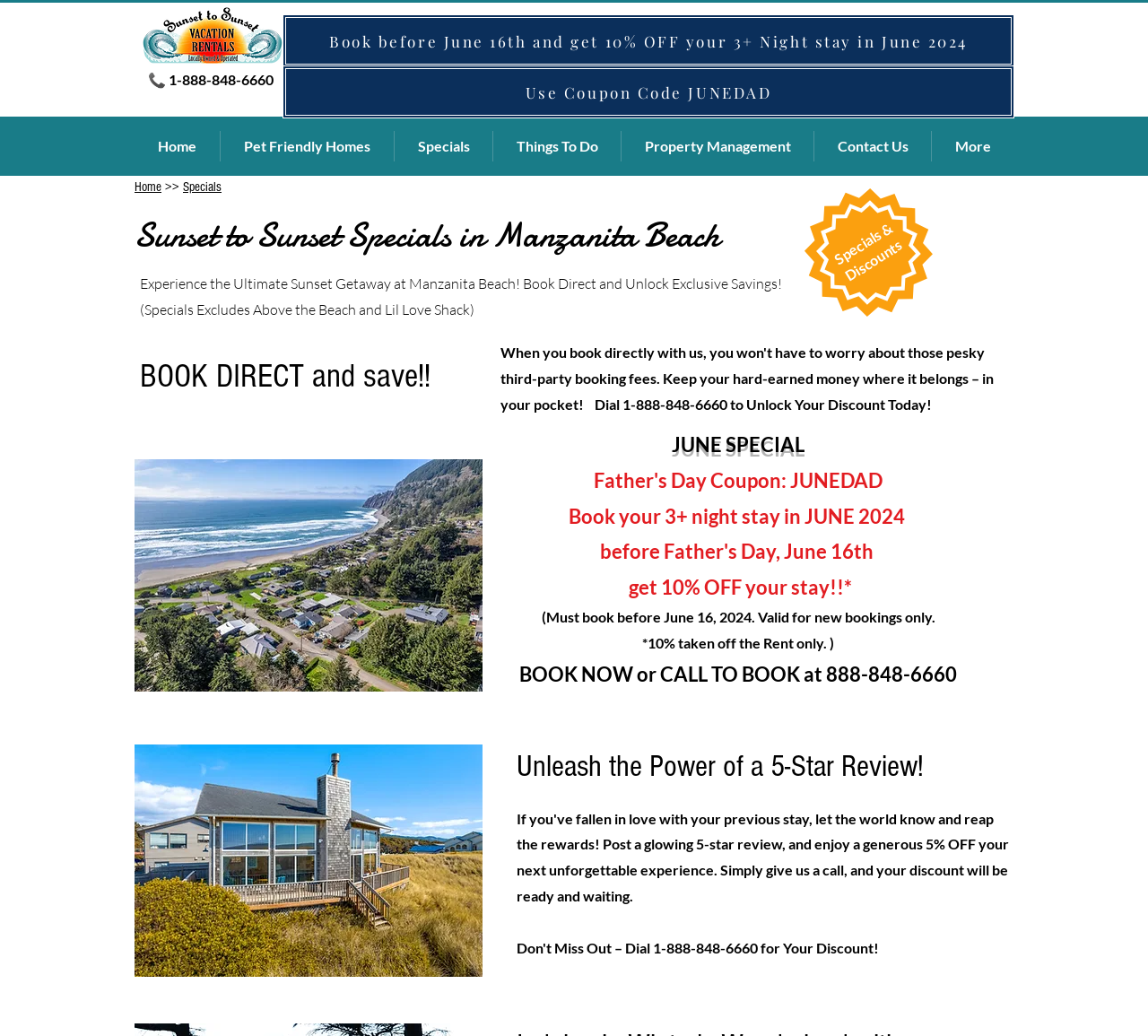Answer the question below using just one word or a short phrase: 
What is the phone number to book a stay?

1-888-848-6660